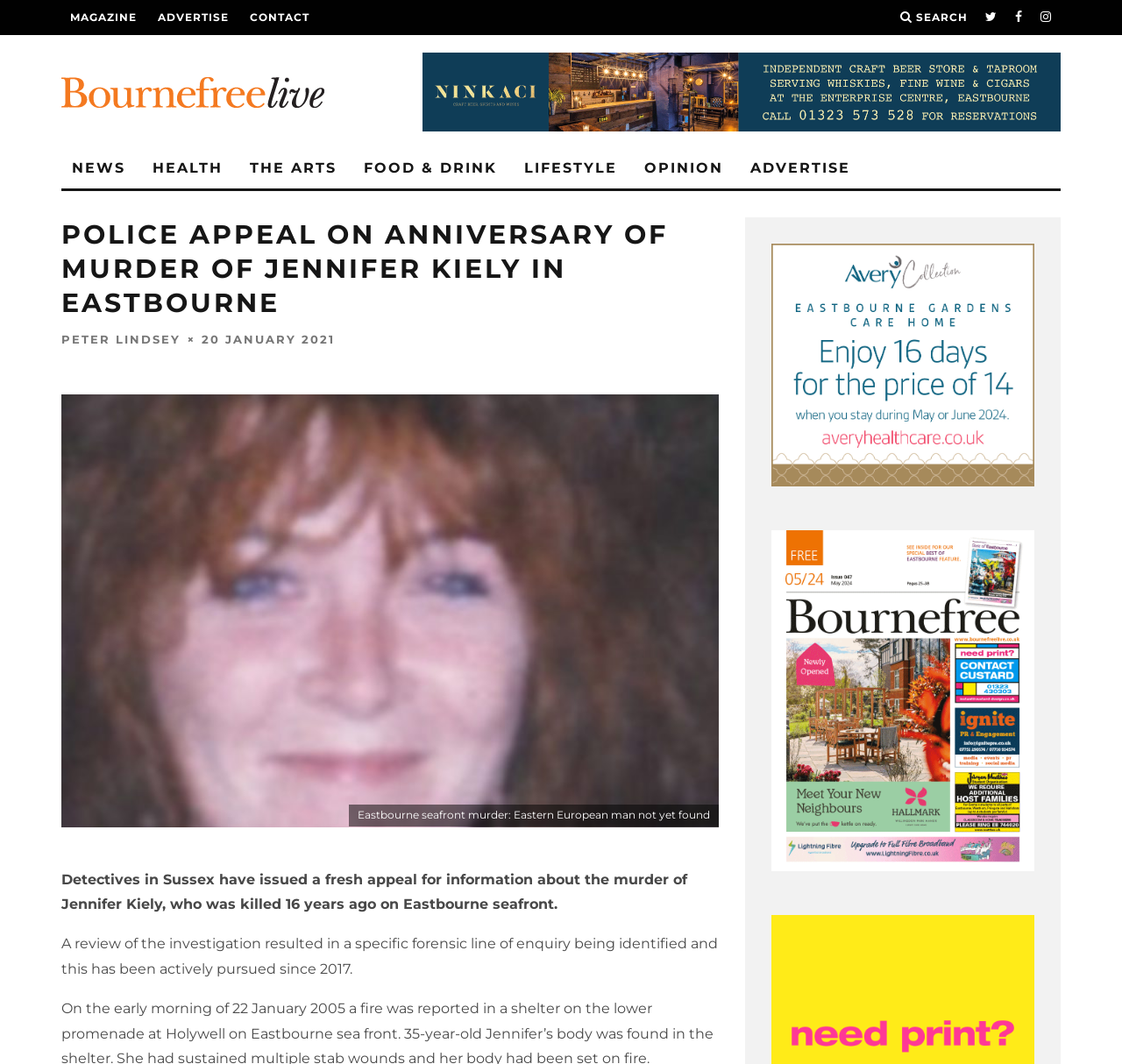Please identify the bounding box coordinates of the element's region that should be clicked to execute the following instruction: "View the article about the murder of Jennifer Kiely in Eastbourne". The bounding box coordinates must be four float numbers between 0 and 1, i.e., [left, top, right, bottom].

[0.055, 0.204, 0.641, 0.3]